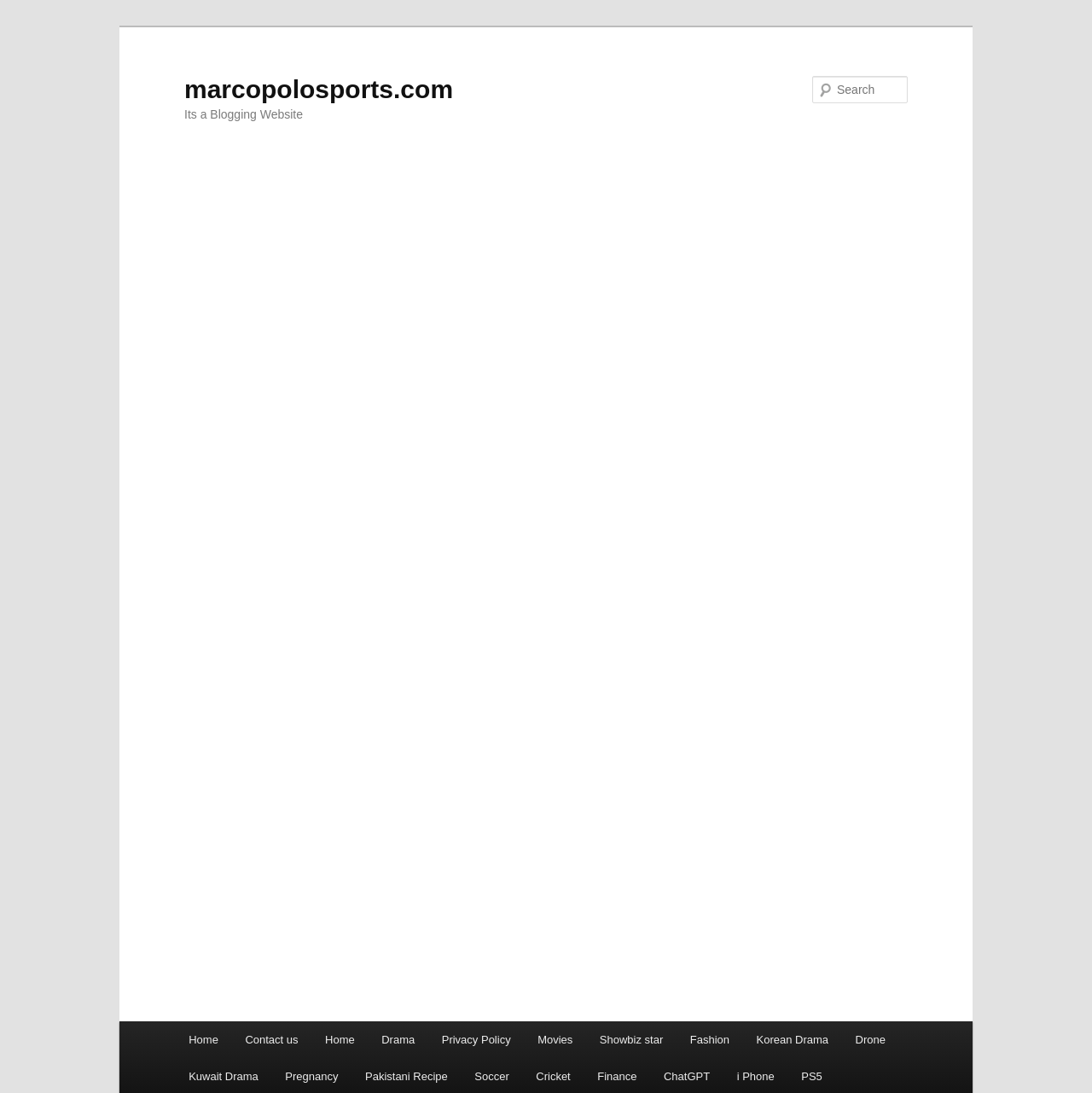Provide the bounding box coordinates for the area that should be clicked to complete the instruction: "Contact us".

[0.212, 0.934, 0.285, 0.968]